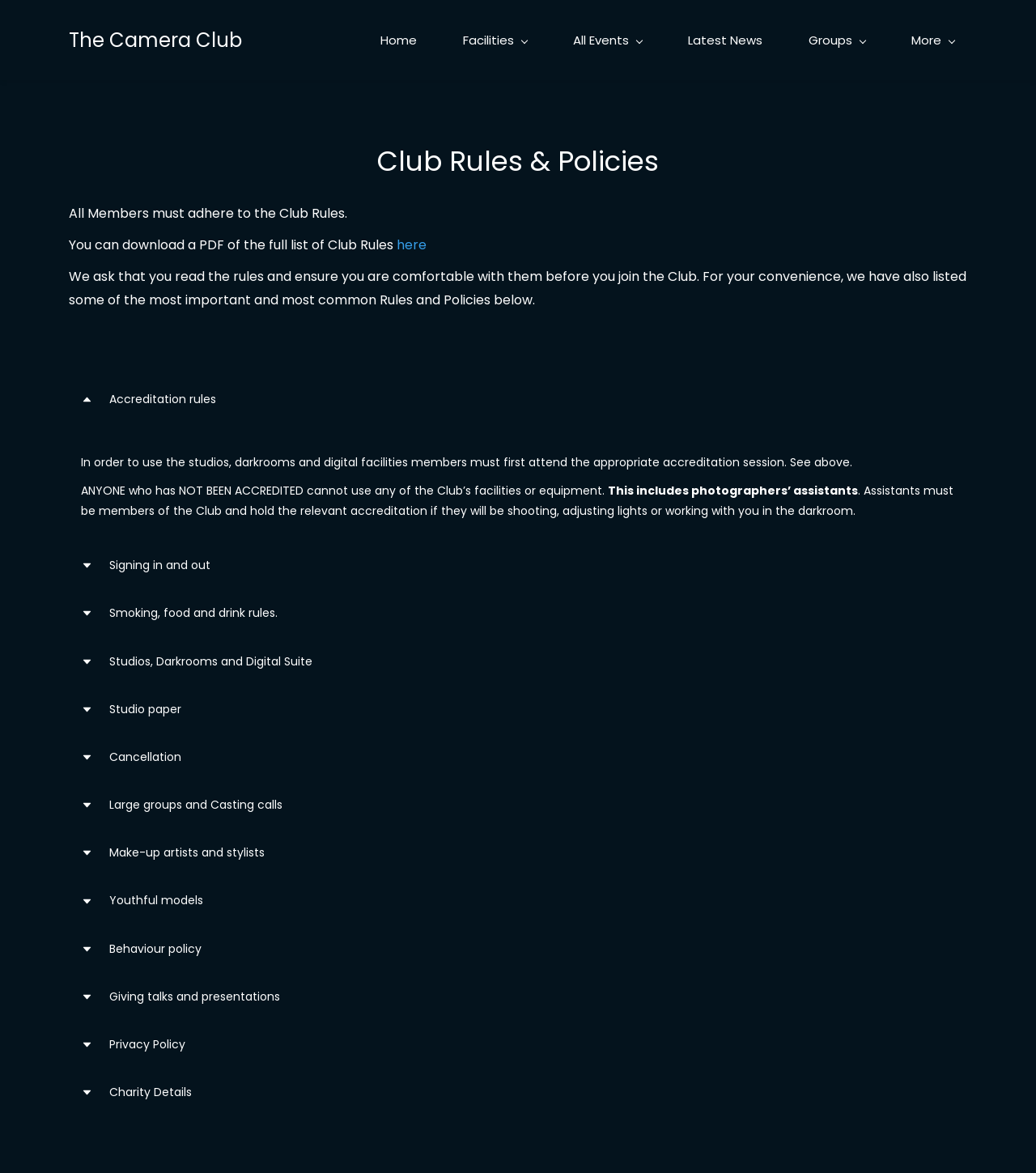Please mark the bounding box coordinates of the area that should be clicked to carry out the instruction: "Download Club Rules 2020".

[0.383, 0.201, 0.412, 0.217]